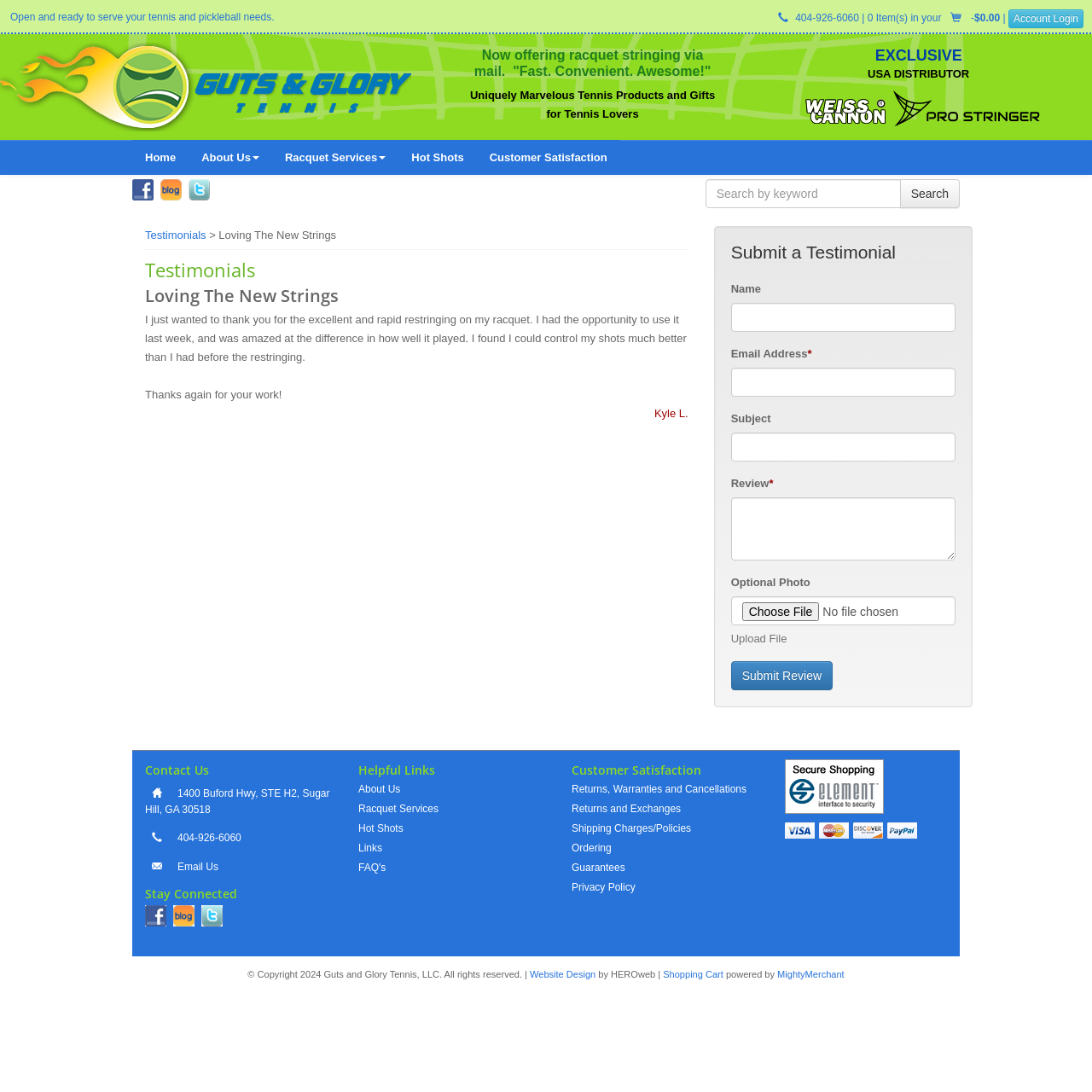Explain the webpage's design and content in an elaborate manner.

This webpage is about a tennis and pickleball store that offers racquet stringing services. At the top, there is a header section with a phone number, a button to view the shopping cart, and a link to log in to an account. Below the header, there is a banner with a promotional message about racquet stringing via mail.

The main content area is divided into several sections. On the left side, there is a navigation menu with links to different pages, including the home page, about us, racquet services, and customer satisfaction. On the right side, there is a search bar and a section showcasing various tennis products and gifts.

In the center of the page, there is a testimonials section with a heading and a quote from a satisfied customer, Kyle L., who praises the store's racquet stringing service. Below the quote, there is a form to submit a testimonial, with fields for name, email address, subject, review, and an optional photo upload.

At the bottom of the page, there are several sections with helpful links, including contact information, social media links, and links to various pages on the website, such as about us, racquet services, and customer satisfaction. There is also a section with links to pages related to customer satisfaction, including returns, warranties, and cancellations, shipping charges, and ordering. Finally, there is a secure shopping badge at the bottom right corner of the page.